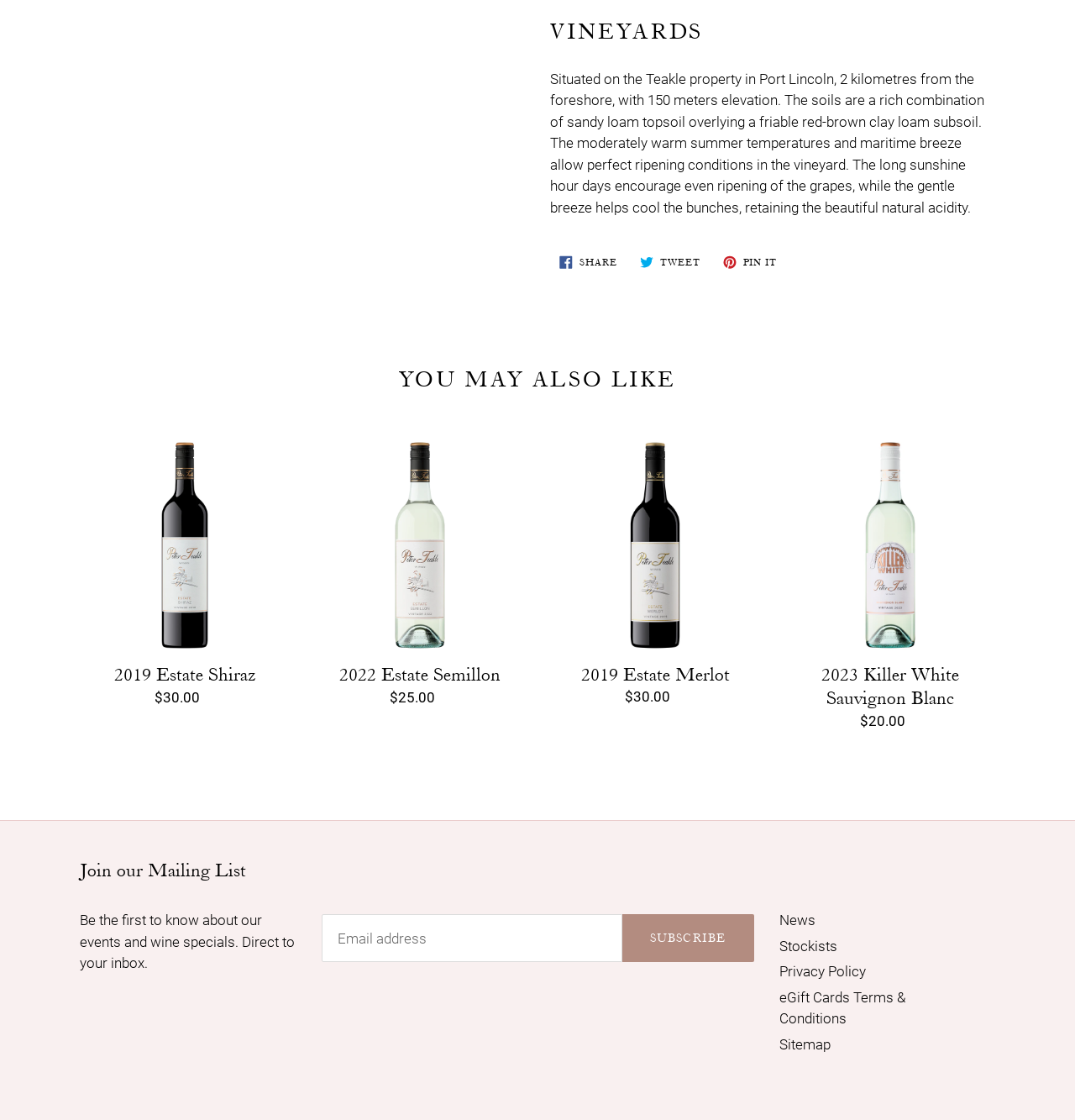Based on the element description, predict the bounding box coordinates (top-left x, top-left y, bottom-right x, bottom-right y) for the UI element in the screenshot: 2022 Estate Semillon

[0.293, 0.393, 0.488, 0.638]